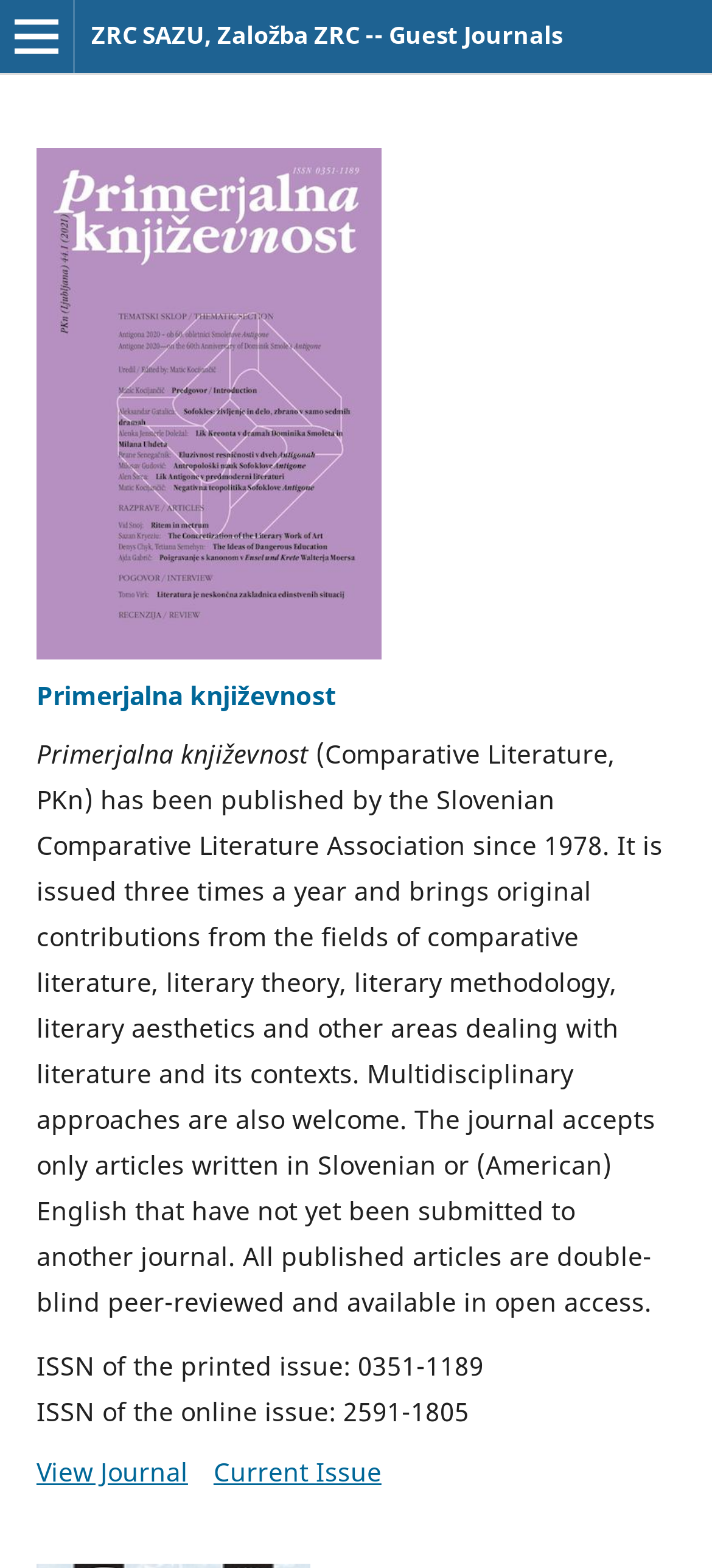Identify the bounding box of the UI component described as: "View Journal".

[0.051, 0.927, 0.264, 0.949]